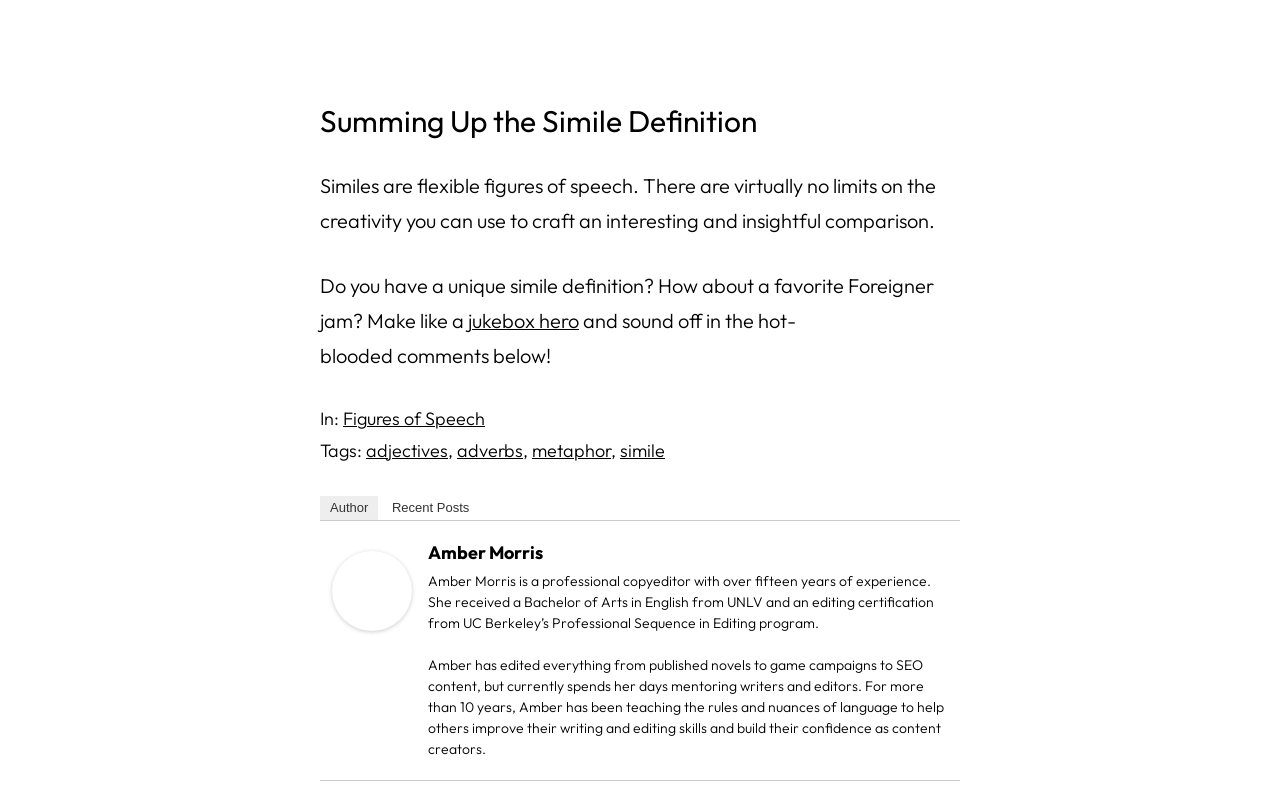Please determine the bounding box coordinates for the UI element described here. Use the format (top-left x, top-left y, bottom-right x, bottom-right y) with values bounded between 0 and 1: adverbs

[0.357, 0.547, 0.409, 0.575]